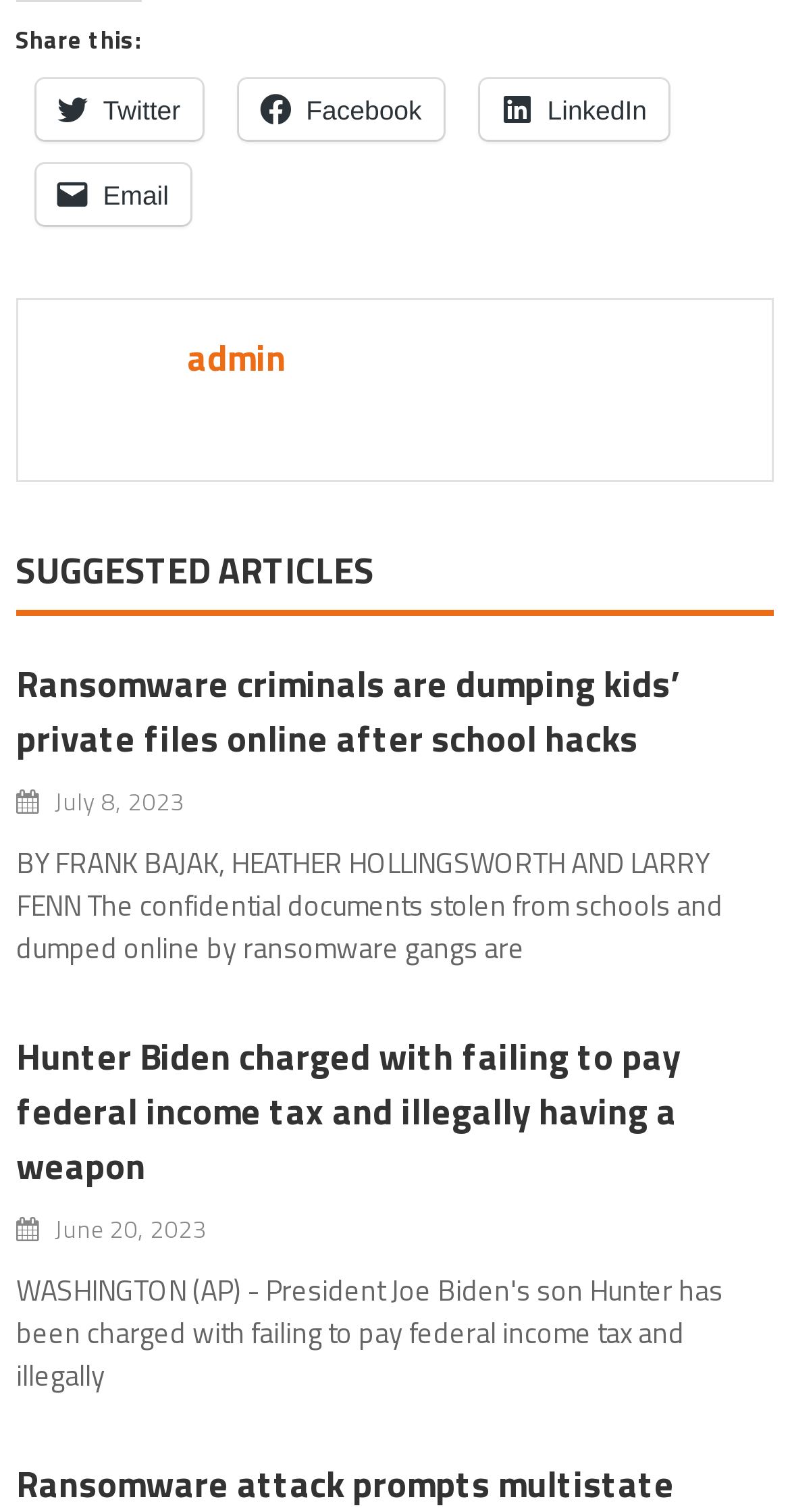Please examine the image and answer the question with a detailed explanation:
What is the topic of the first suggested article?

The first suggested article is 'Ransomware criminals are dumping kids’ private files online after school hacks', which indicates that the topic of this article is related to ransomware.